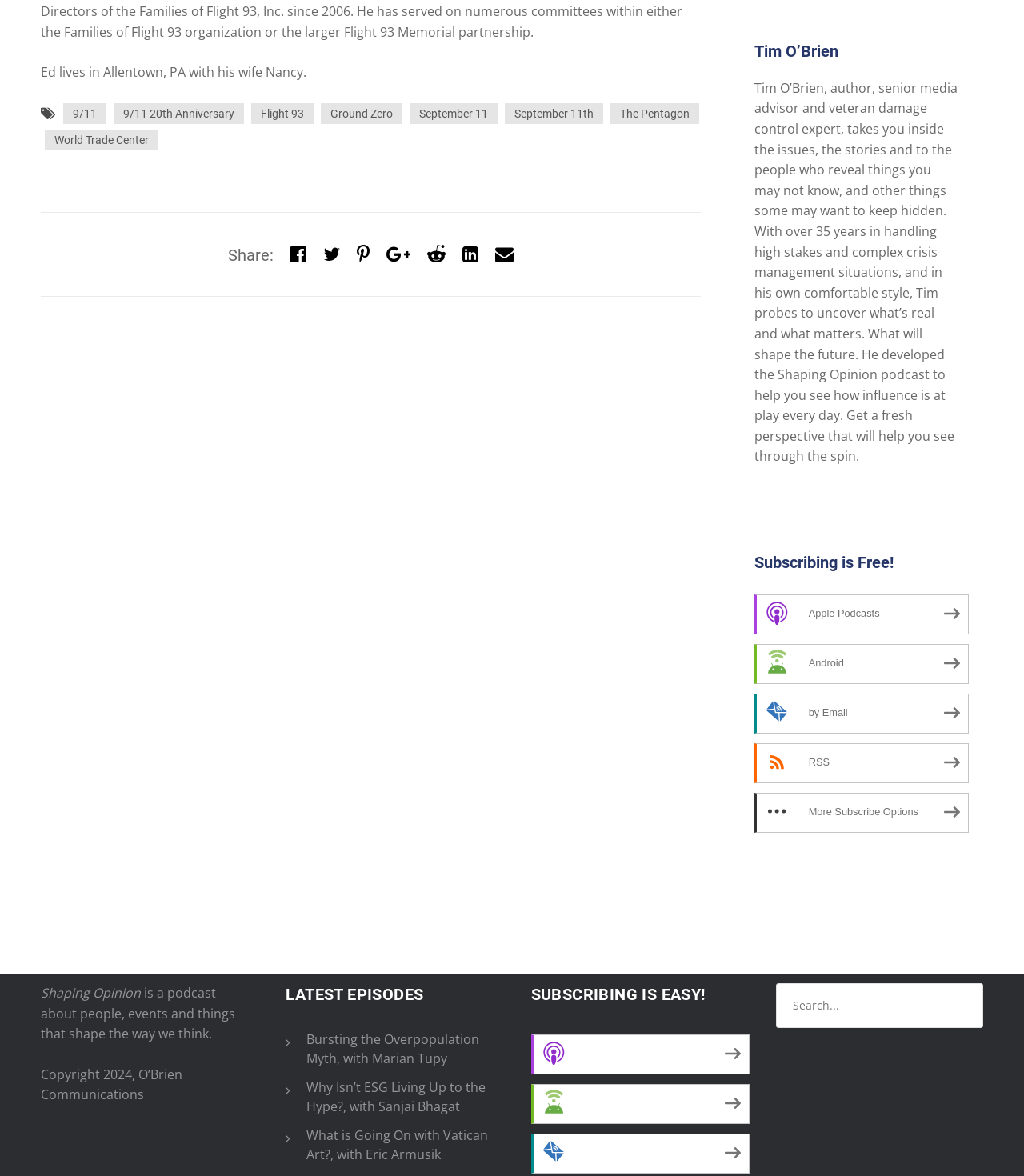Given the element description: "title="Share on Pinterest"", predict the bounding box coordinates of the UI element it refers to, using four float numbers between 0 and 1, i.e., [left, top, right, bottom].

[0.348, 0.207, 0.361, 0.226]